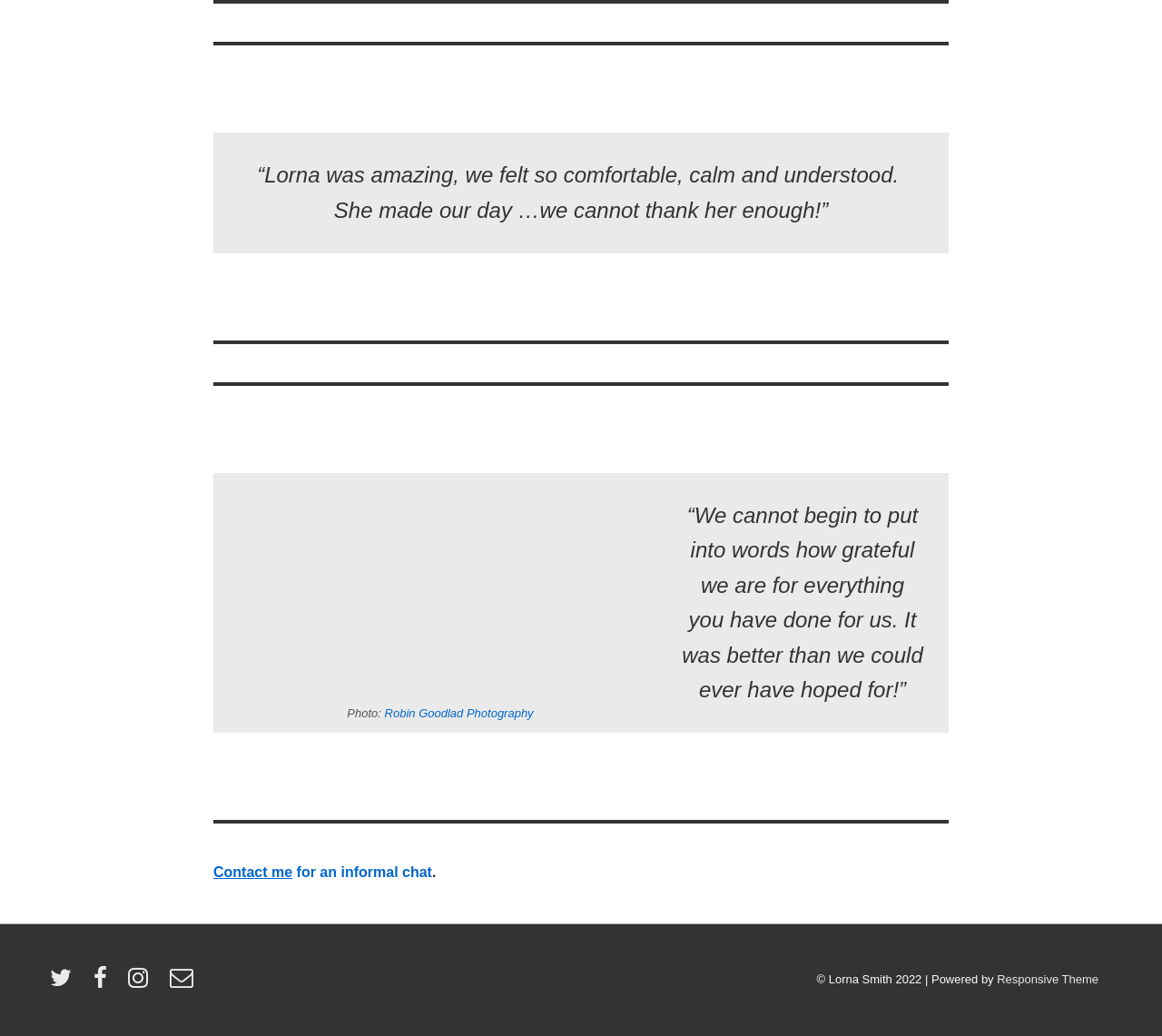Please reply to the following question using a single word or phrase: 
What is the purpose of the 'Contact me for an informal chat' link?

To contact Lorna